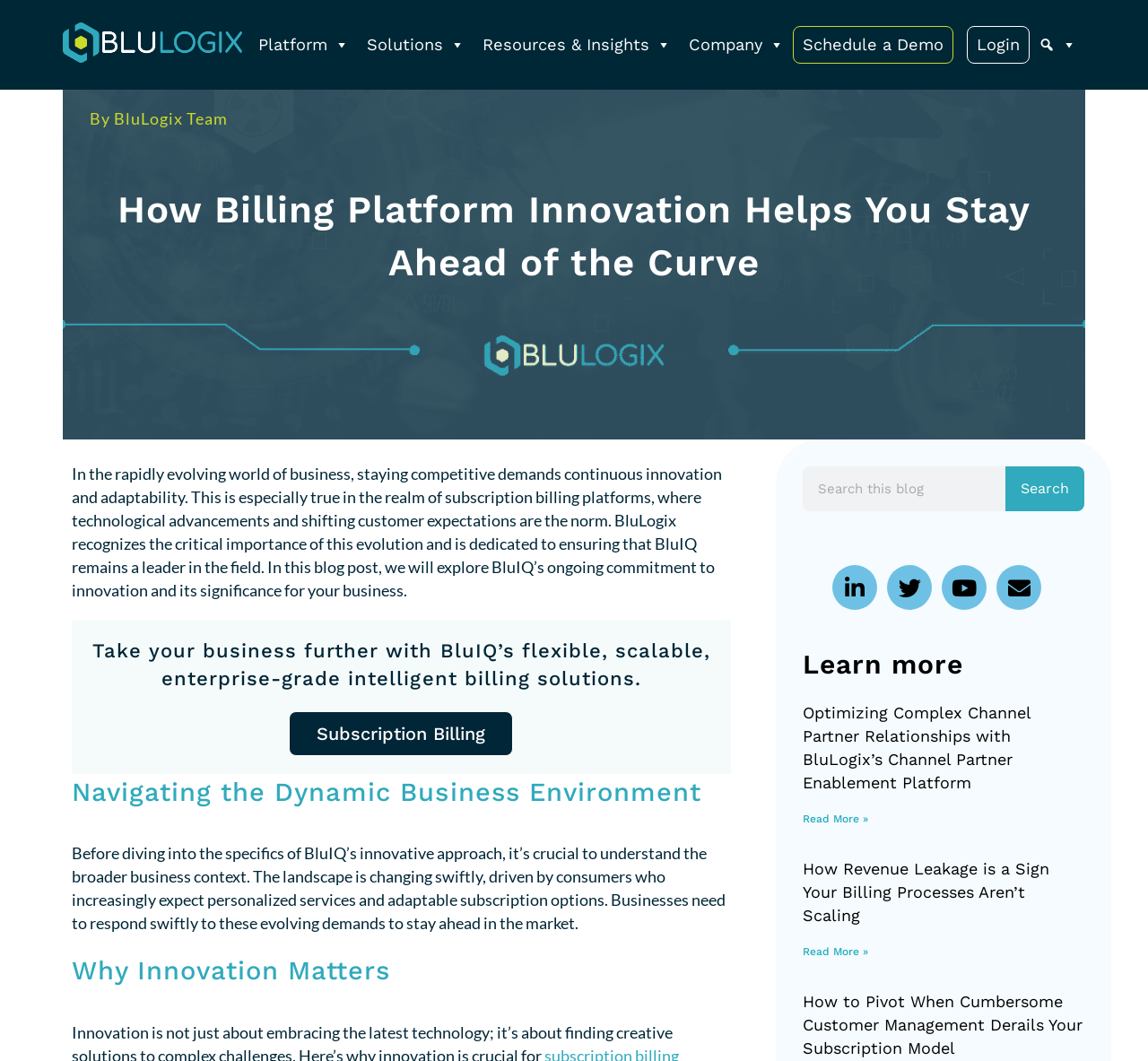Locate the bounding box coordinates of the element's region that should be clicked to carry out the following instruction: "Search for something". The coordinates need to be four float numbers between 0 and 1, i.e., [left, top, right, bottom].

[0.699, 0.44, 0.944, 0.482]